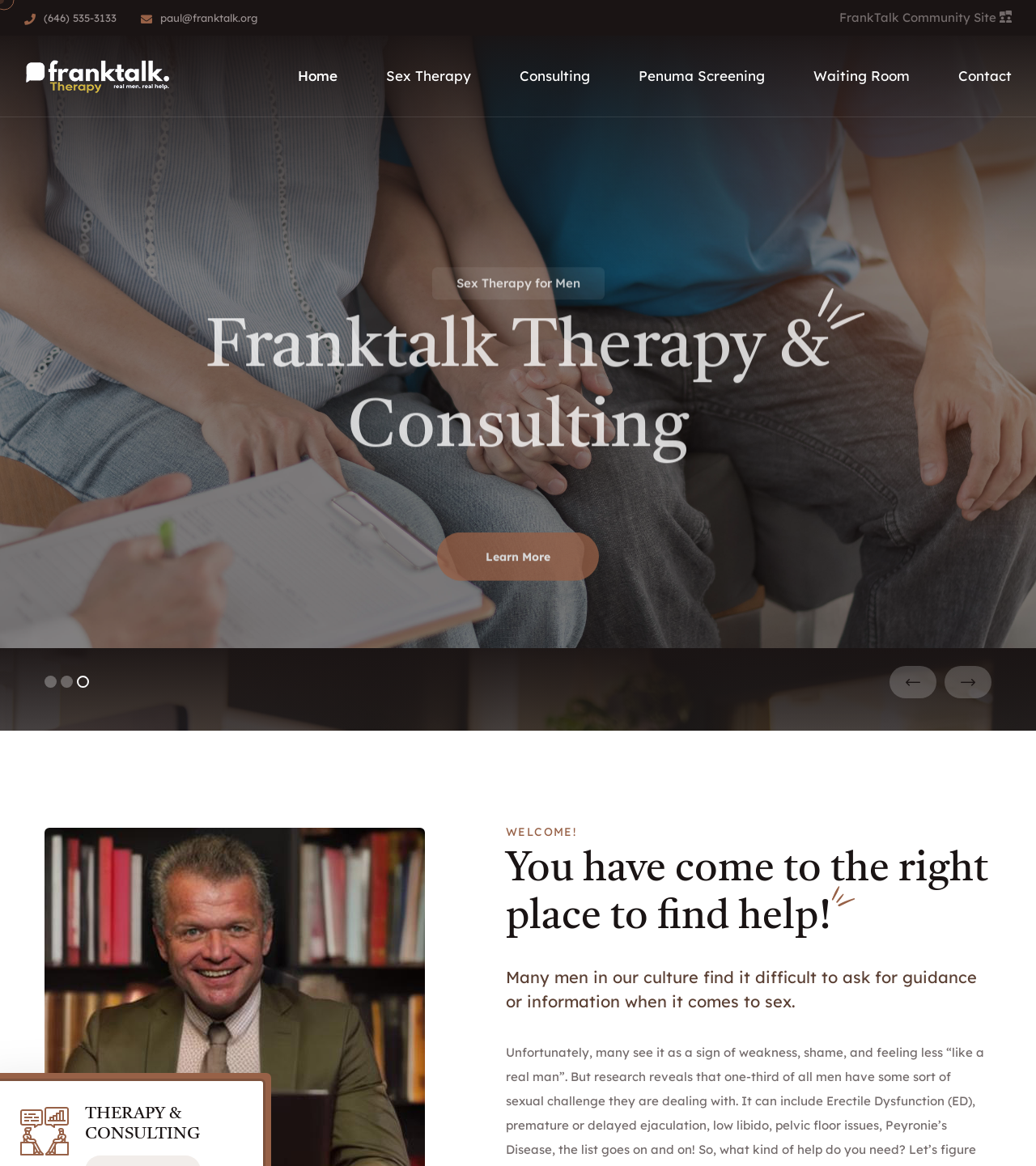What is the first sentence of the welcome message?
Examine the image closely and answer the question with as much detail as possible.

I found a heading element with the content 'You have come to the right place to find help!' located at [0.488, 0.726, 0.957, 0.808], which is the first sentence of the welcome message on the webpage.